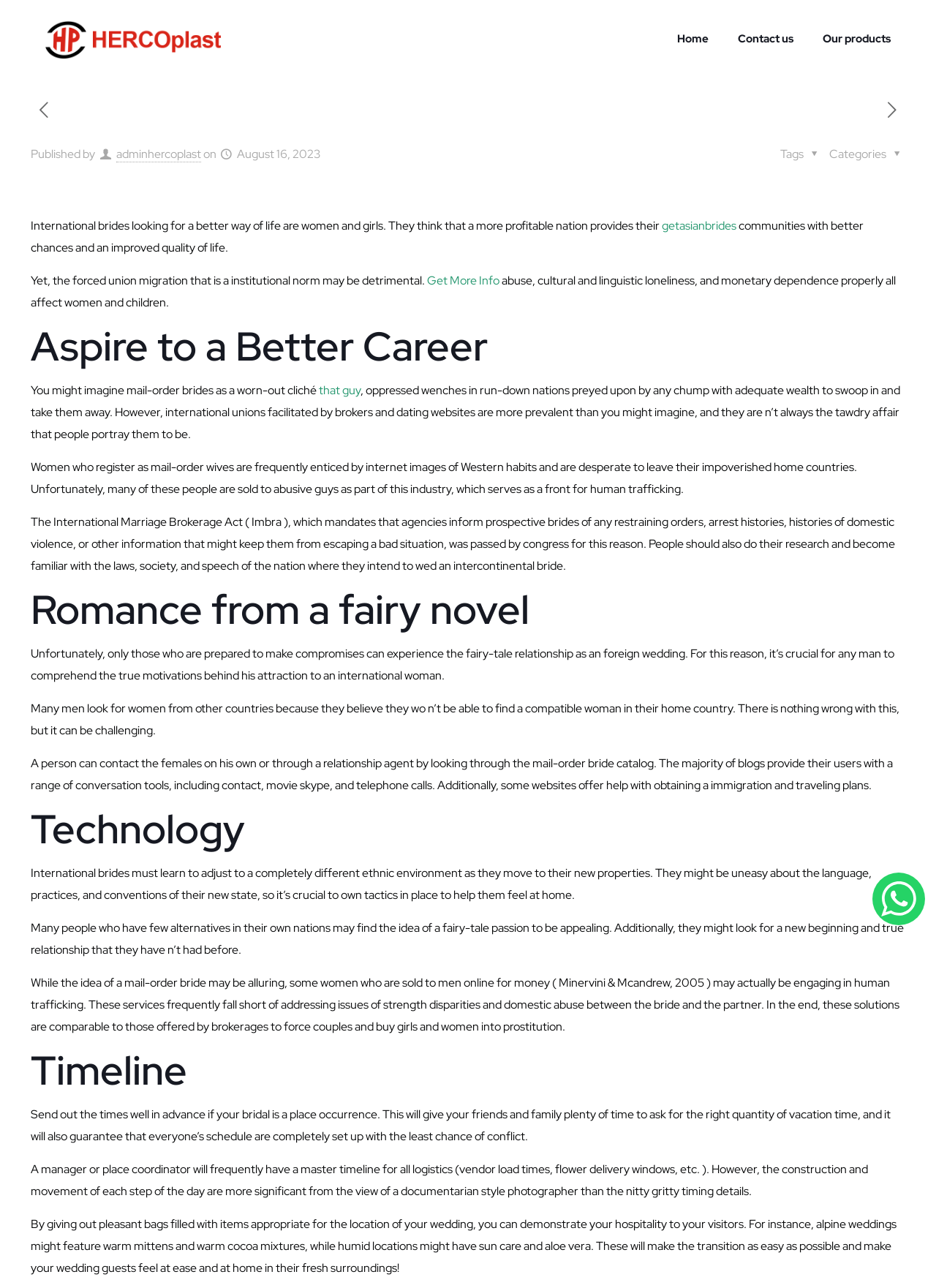What is a common misconception about mail-order brides? Examine the screenshot and reply using just one word or a brief phrase.

They are oppressed women